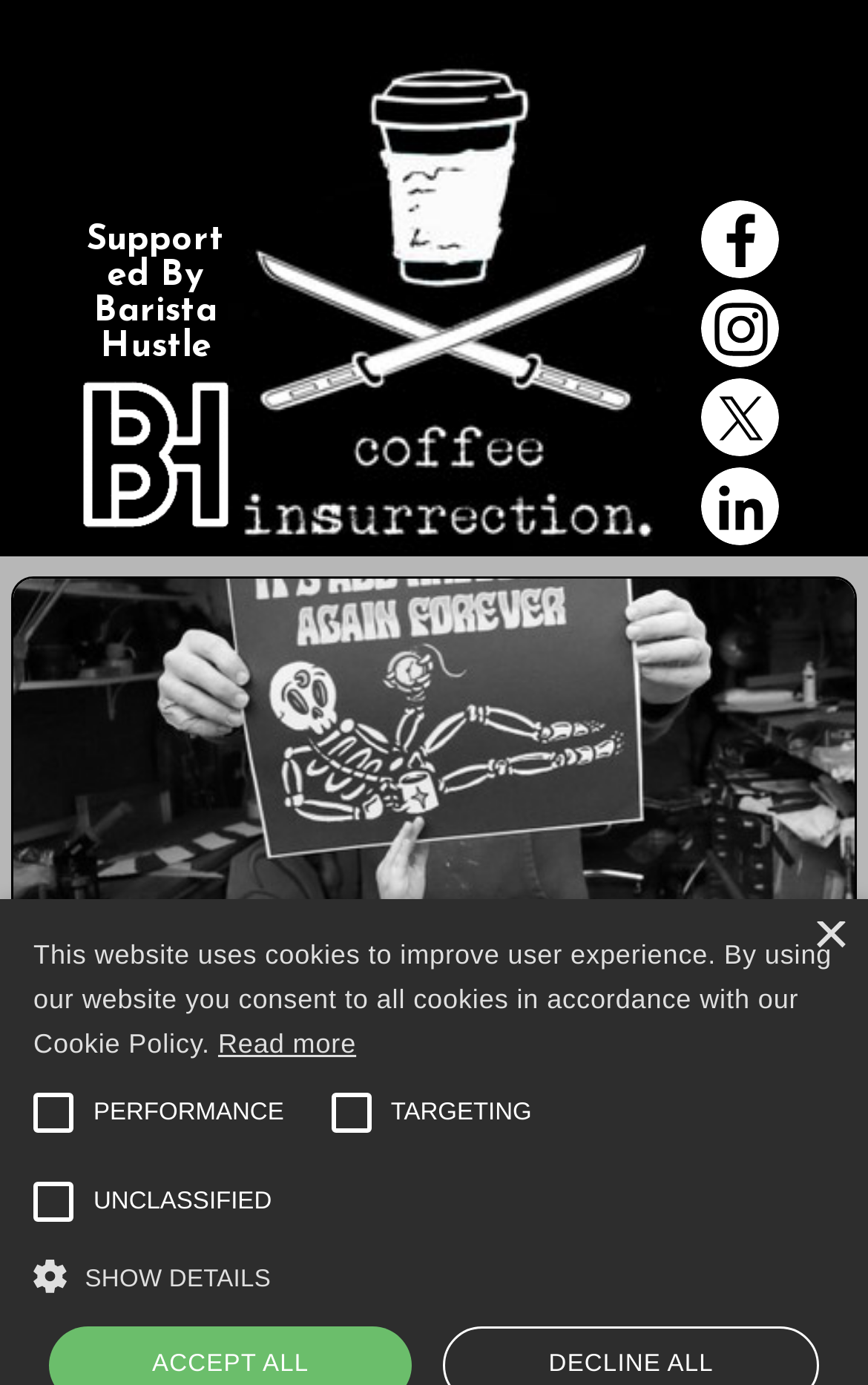Determine the bounding box coordinates of the clickable element necessary to fulfill the instruction: "Click the link to read Todd Purse's story". Provide the coordinates as four float numbers within the 0 to 1 range, i.e., [left, top, right, bottom].

[0.041, 0.668, 0.897, 0.739]